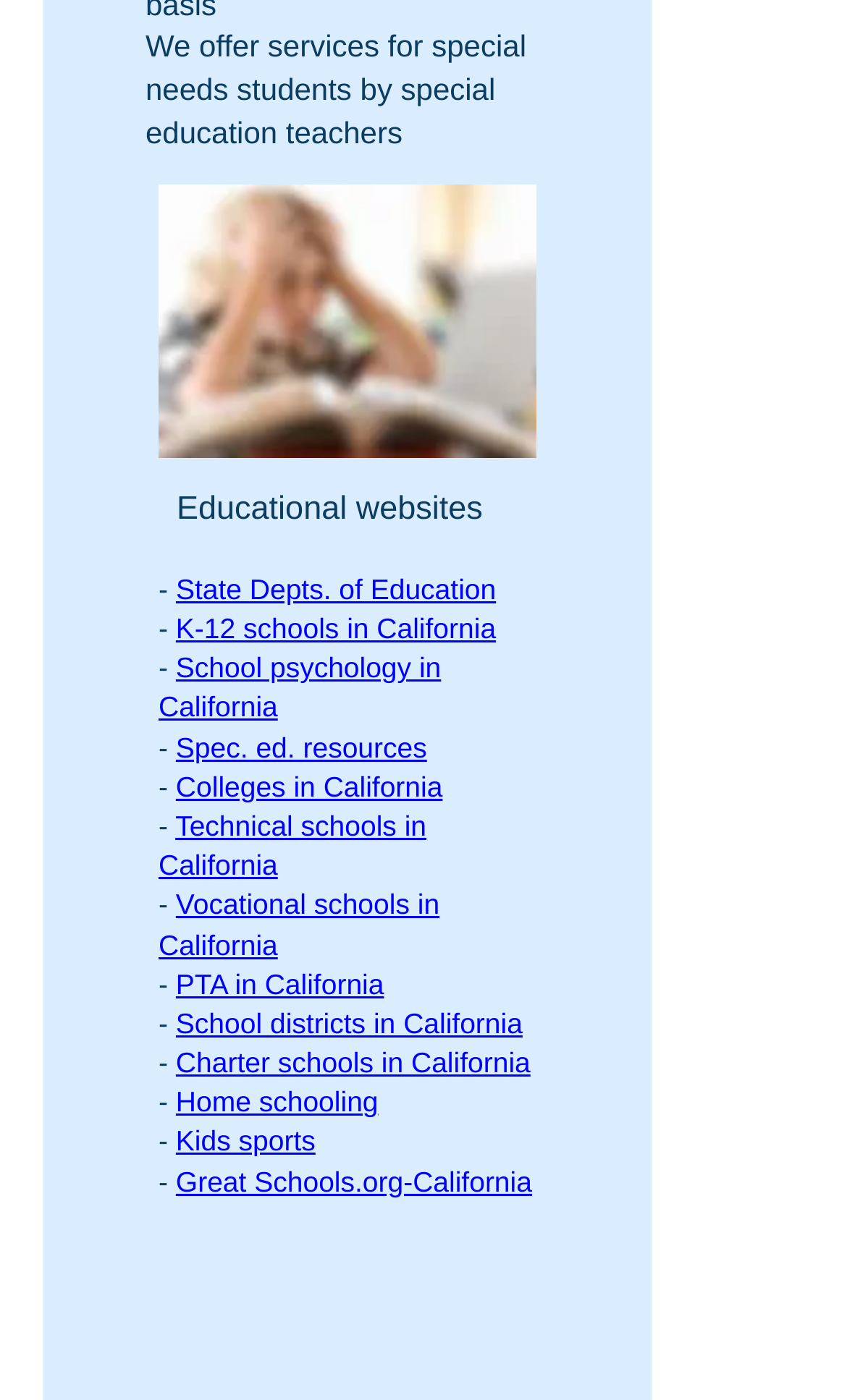Identify the bounding box coordinates of the clickable section necessary to follow the following instruction: "Browse 'Colleges in California'". The coordinates should be presented as four float numbers from 0 to 1, i.e., [left, top, right, bottom].

[0.208, 0.55, 0.523, 0.573]